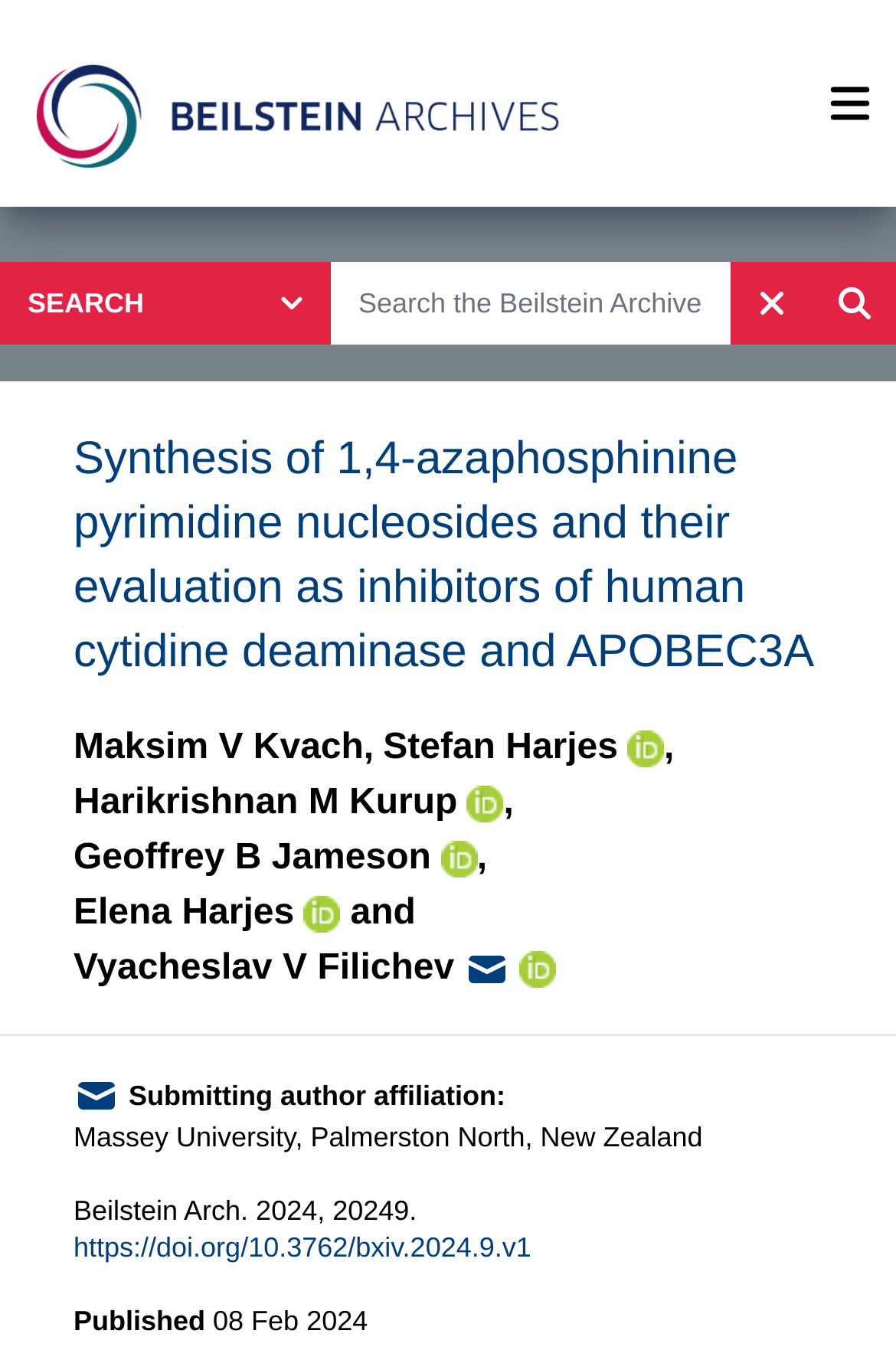Identify the bounding box coordinates for the region to click in order to carry out this instruction: "Search the Beilstein Archives". Provide the coordinates using four float numbers between 0 and 1, formatted as [left, top, right, bottom].

[0.908, 0.195, 1.0, 0.256]